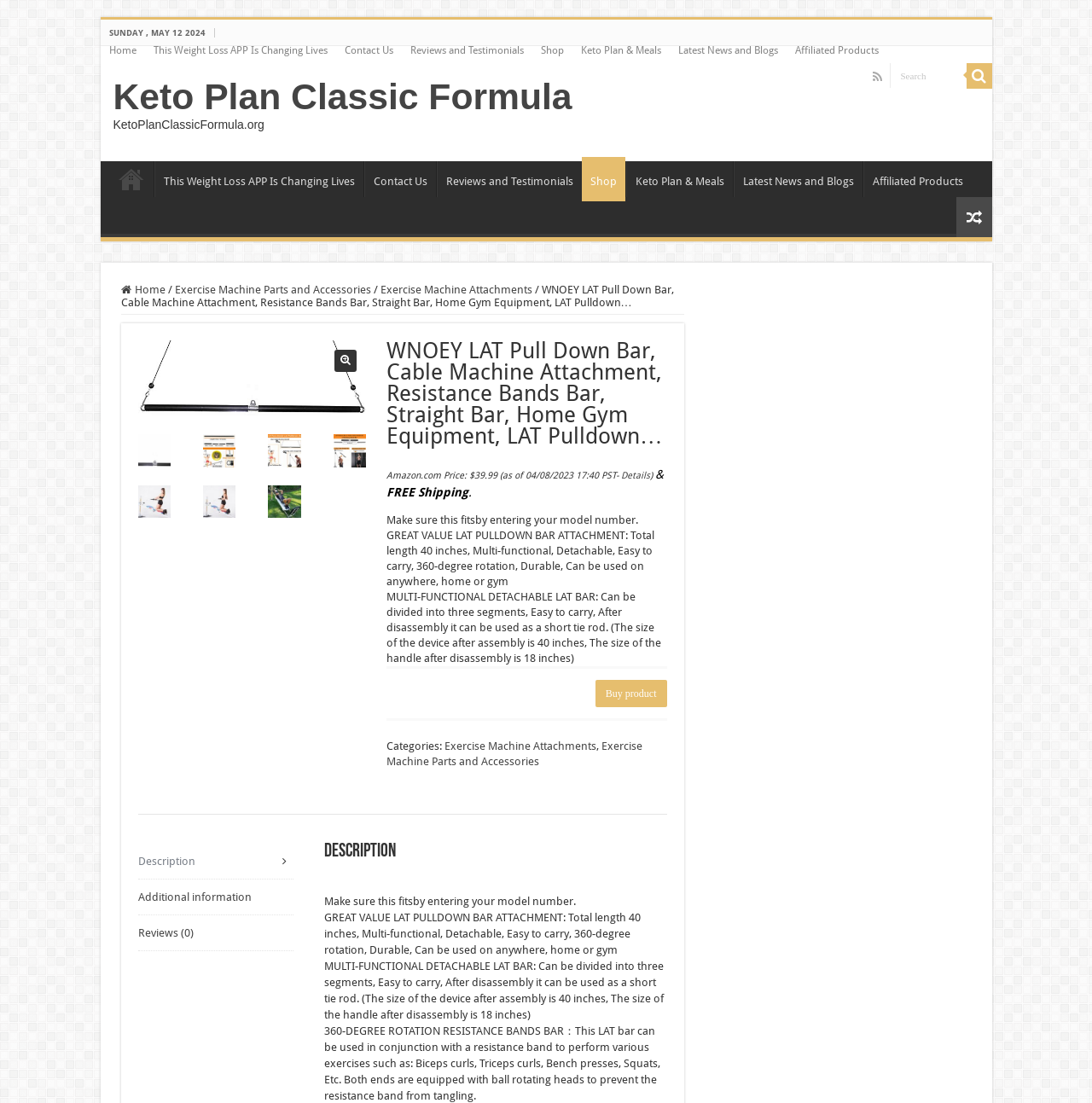Please locate the bounding box coordinates of the region I need to click to follow this instruction: "Click on the 'Exercise Machine Parts and Accessories' link".

[0.16, 0.257, 0.339, 0.268]